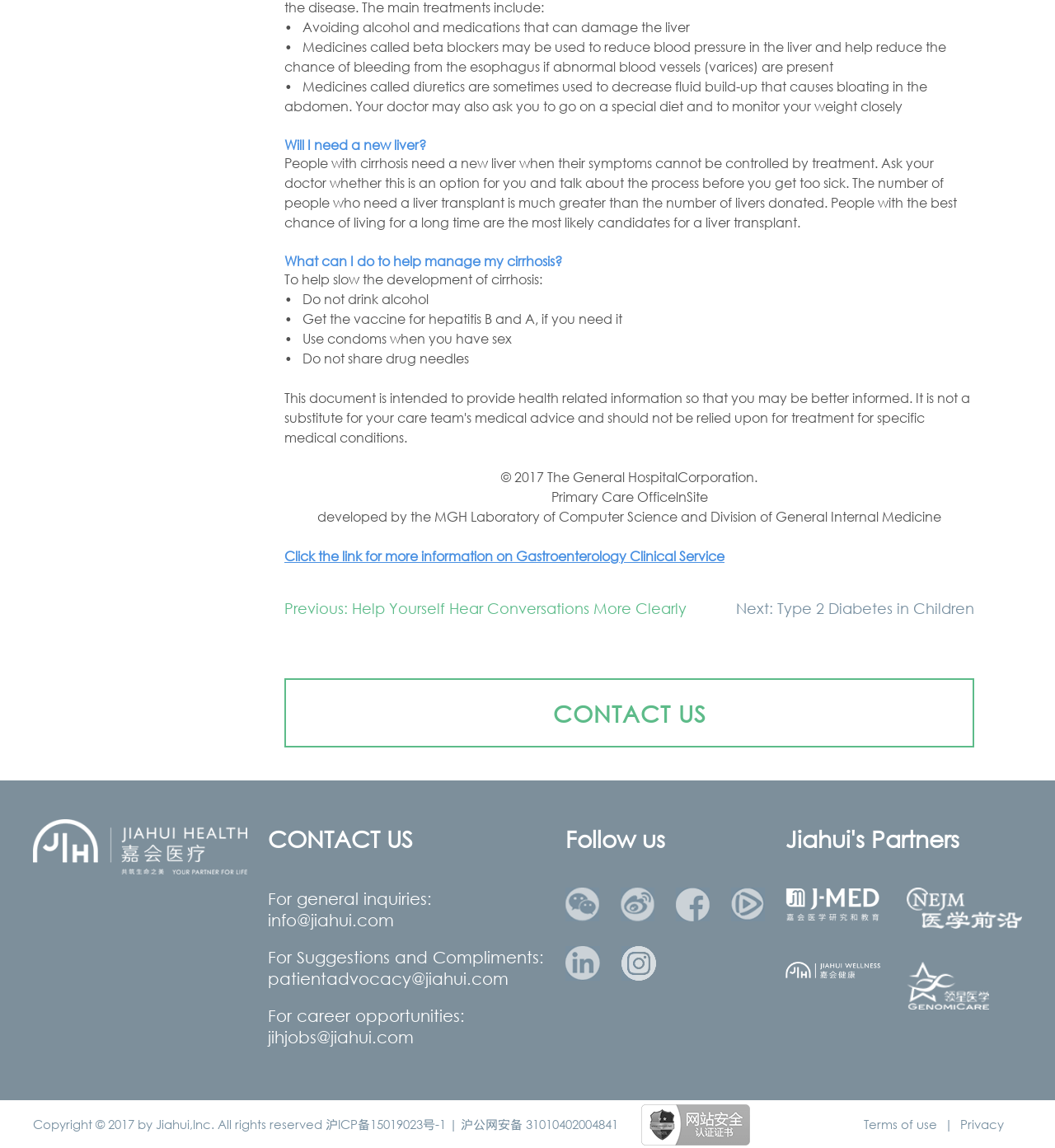Could you determine the bounding box coordinates of the clickable element to complete the instruction: "Follow us on WeChat"? Provide the coordinates as four float numbers between 0 and 1, i.e., [left, top, right, bottom].

[0.536, 0.773, 0.568, 0.802]